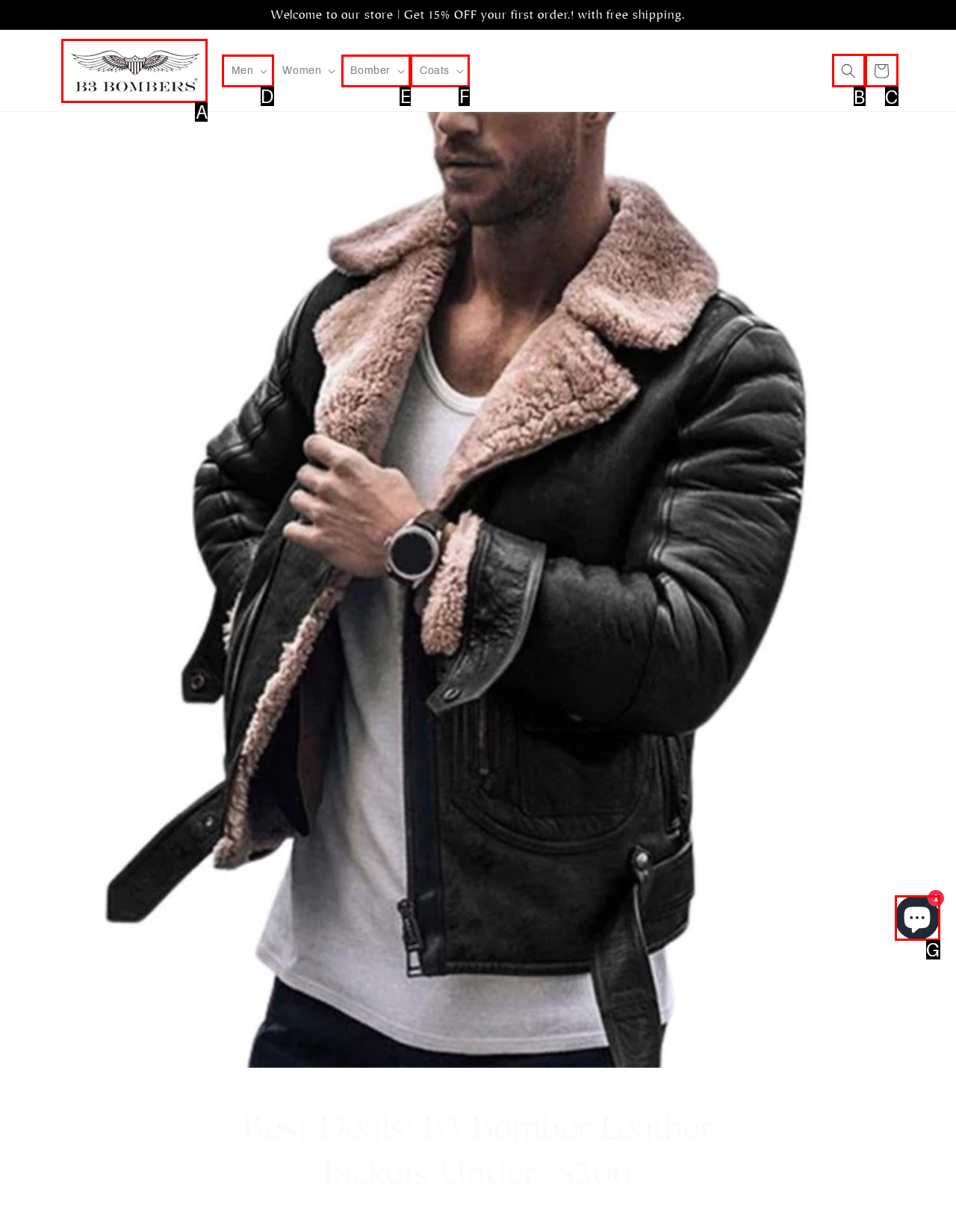Point out the option that best suits the description: parent_node: Men
Indicate your answer with the letter of the selected choice.

A